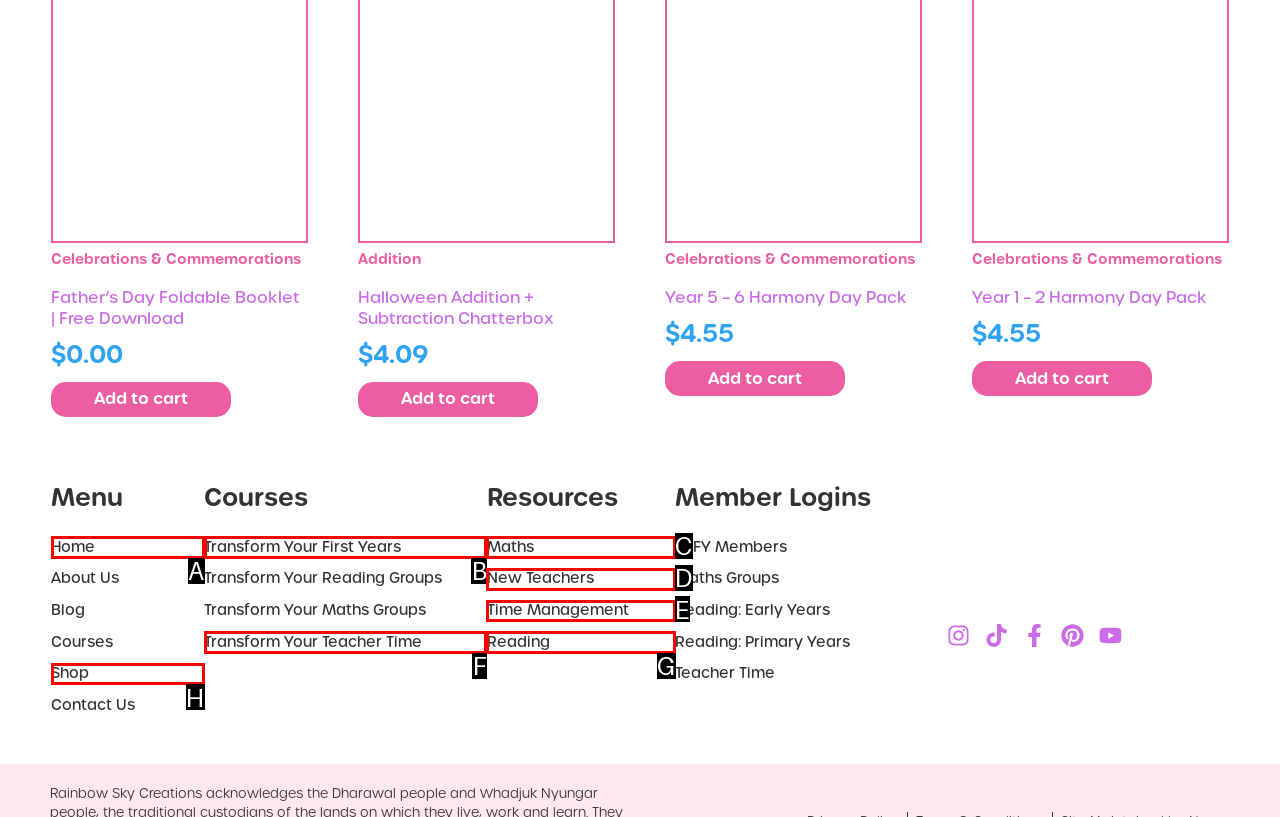Select the option that matches the description: New Teachers. Answer with the letter of the correct option directly.

D